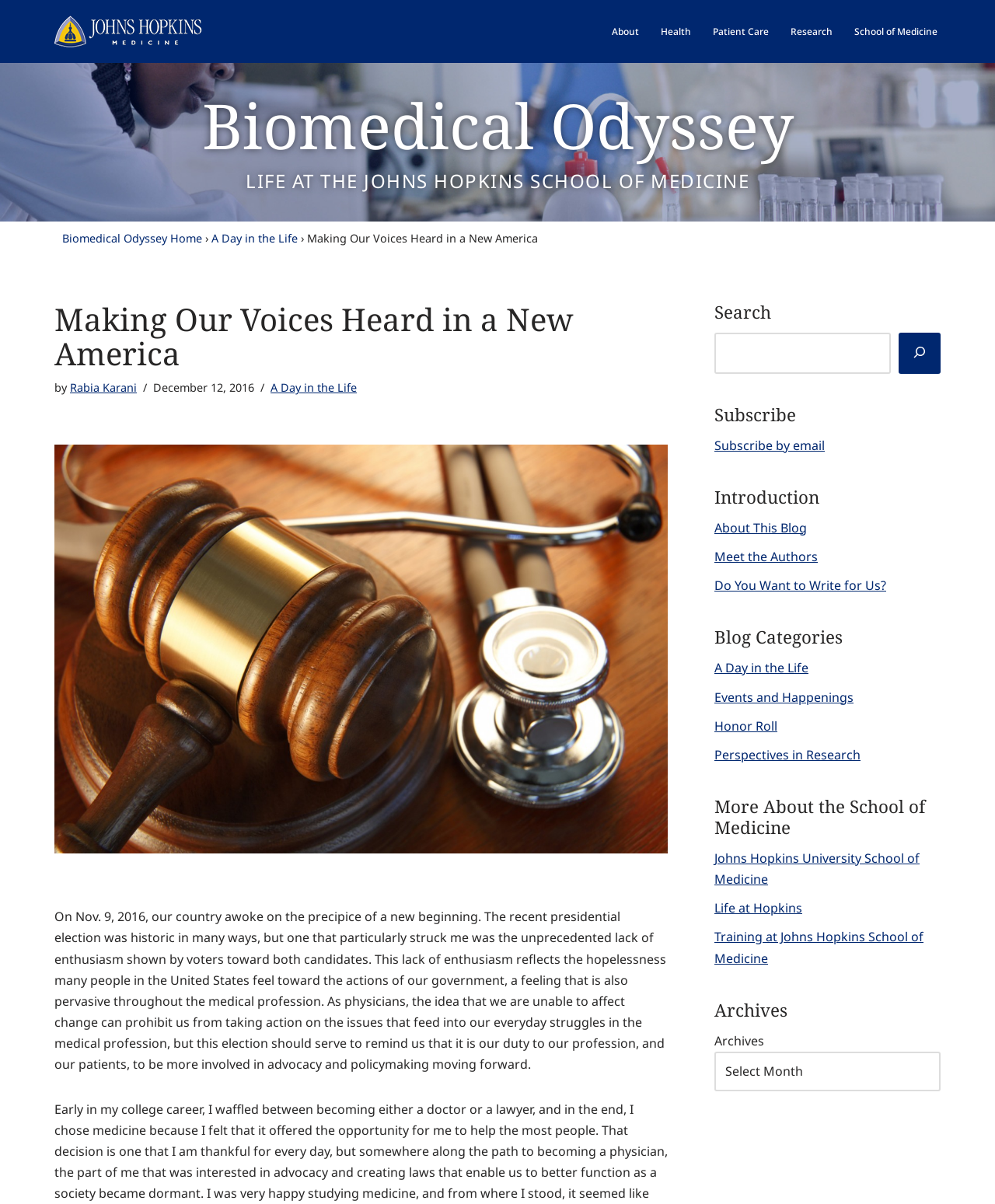What is the date of the article 'Making Our Voices Heard in a New America'?
Refer to the image and give a detailed response to the question.

I determined the answer by looking at the time element with the text 'December 12, 2016' which is located near the heading 'Making Our Voices Heard in a New America', indicating that it is the date of the article.